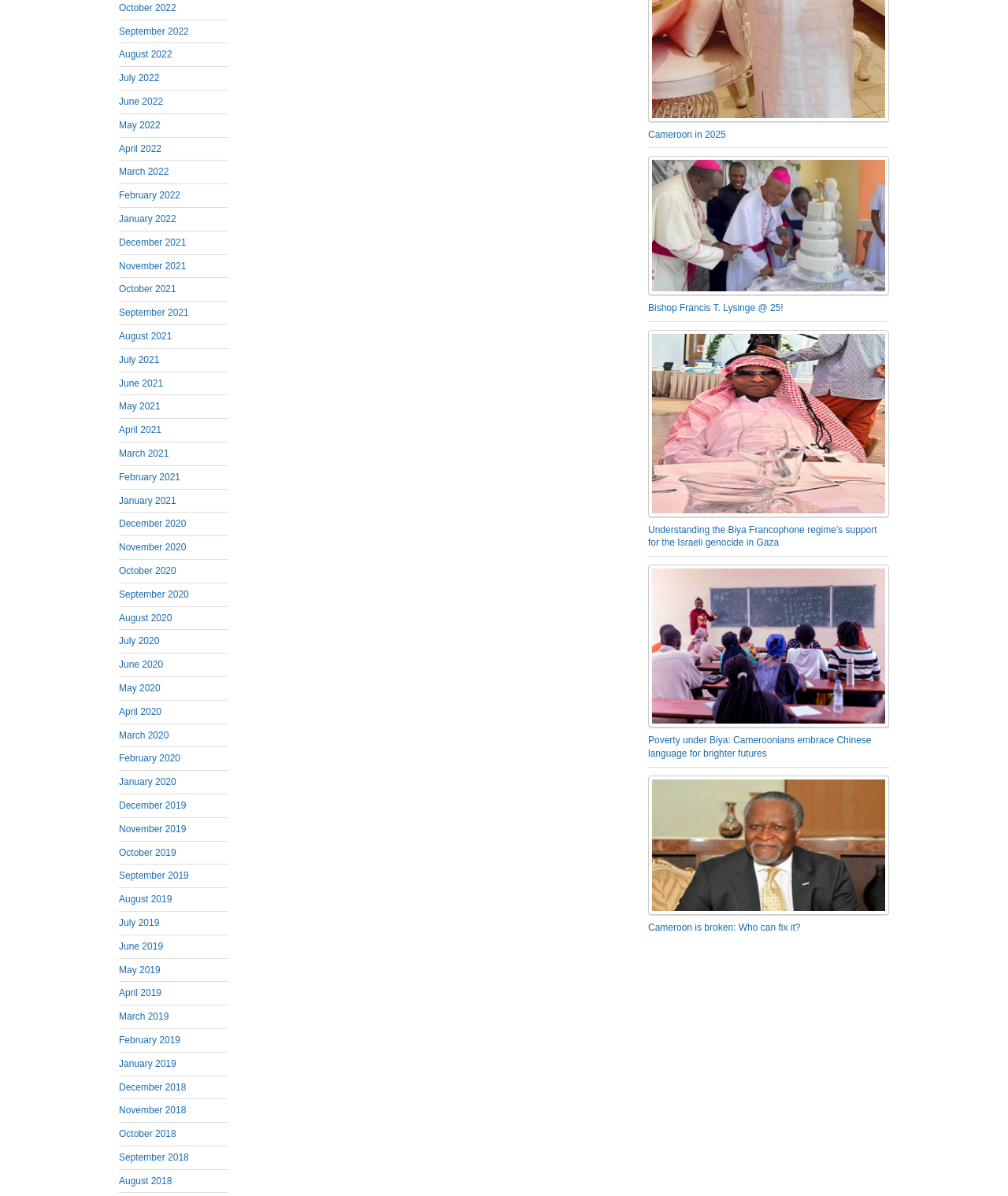Using the image as a reference, answer the following question in as much detail as possible:
What is the primary focus of the webpage?

The webpage appears to be an archive of articles or blog posts, with a list of links to different months and years, suggesting that the primary focus of the webpage is to provide access to past content.